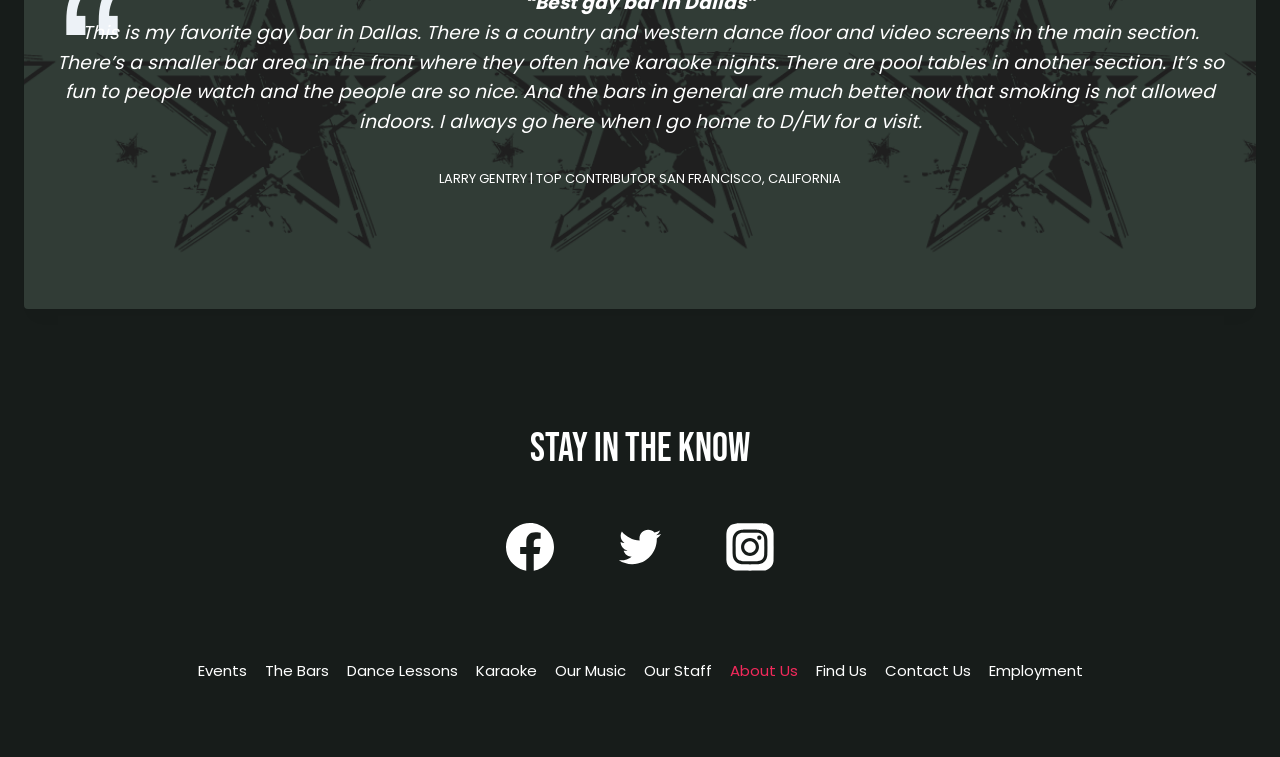What is the last link in the footer navigation?
Offer a detailed and full explanation in response to the question.

The footer navigation has several links, and the last one is 'Employment' with a bounding box coordinate of [0.765, 0.865, 0.853, 0.908].